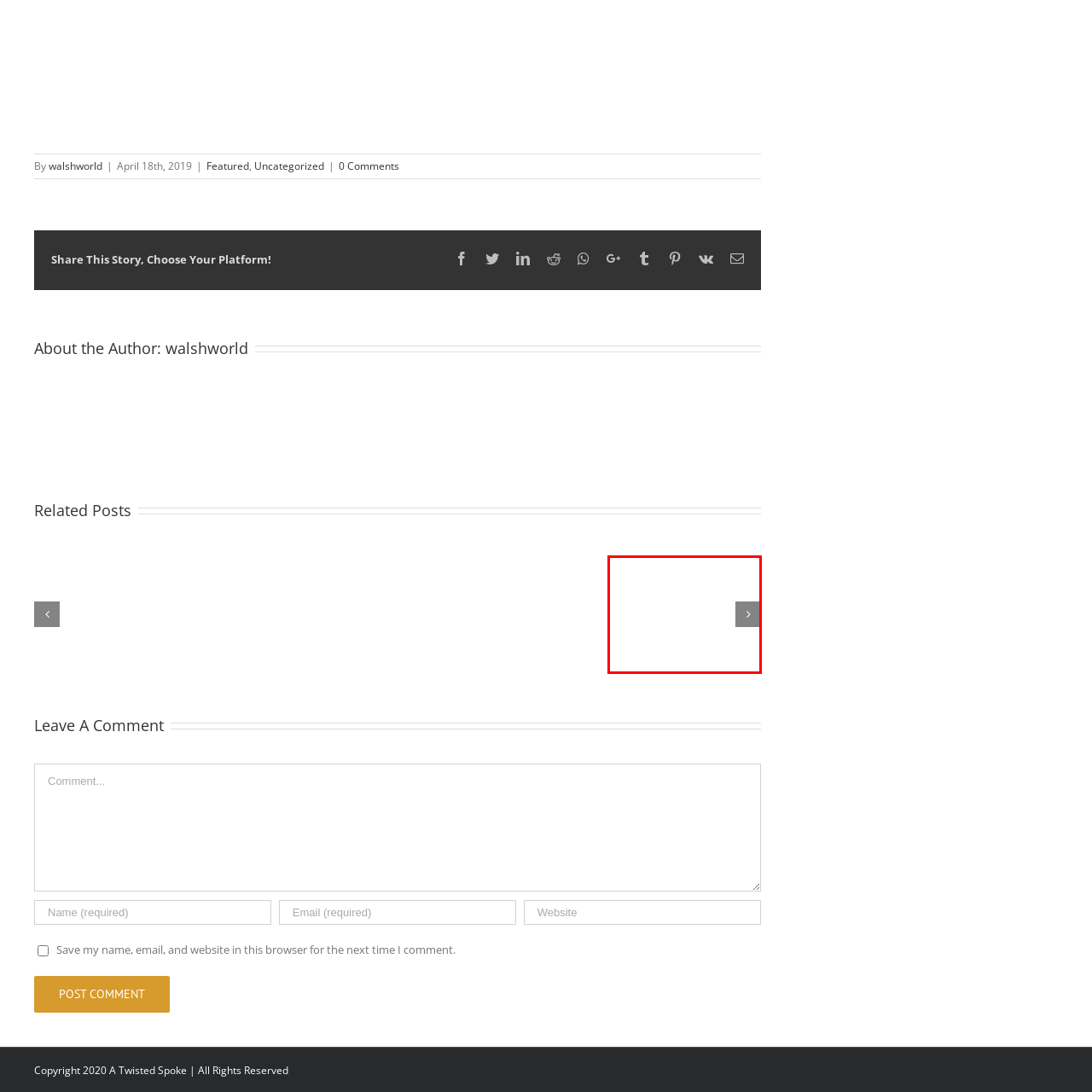Observe the image confined by the red frame and answer the question with a single word or phrase:
What type of content is being reviewed?

Cycling accessory